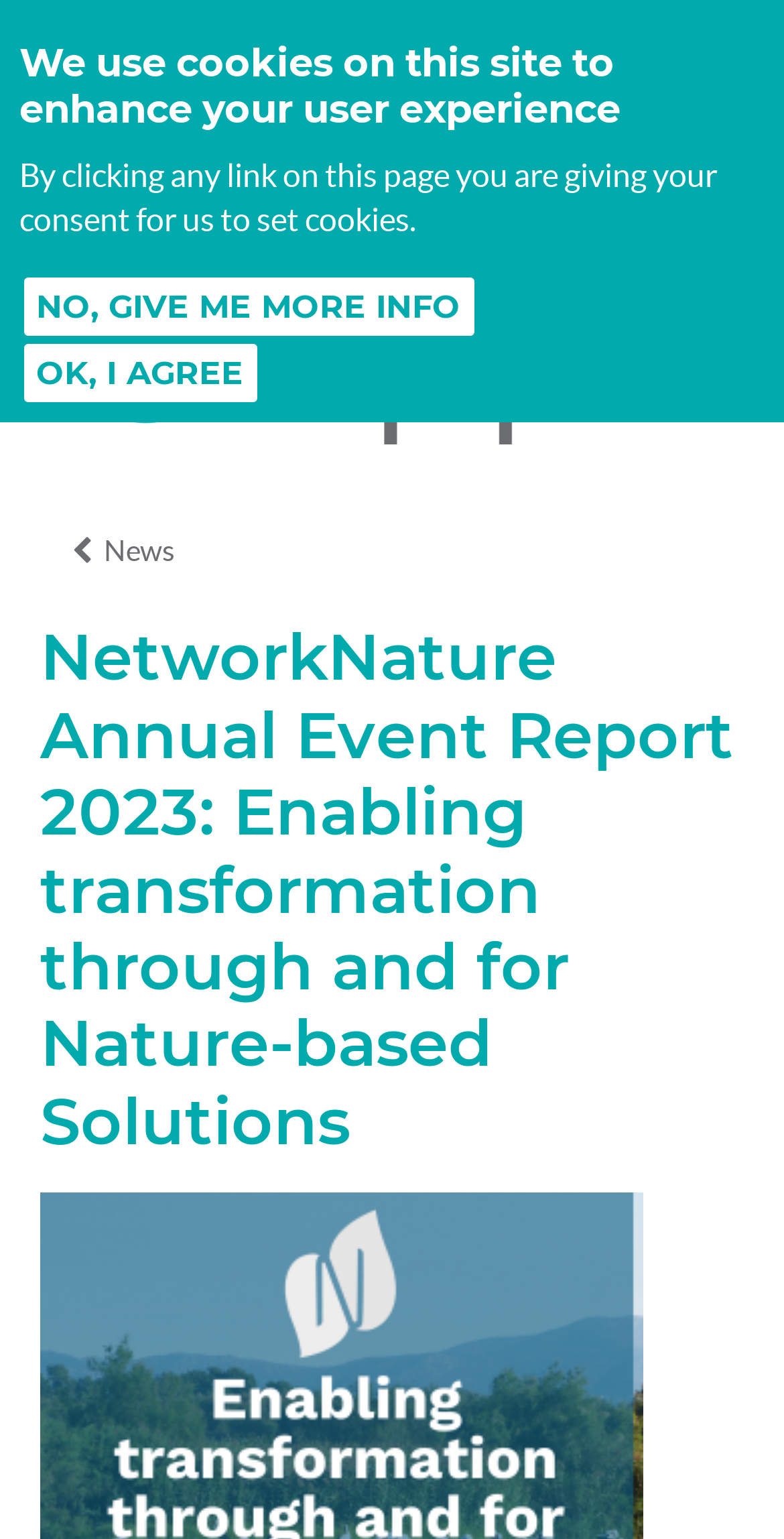What is the topic of the report?
Use the image to answer the question with a single word or phrase.

Nature-based Solutions